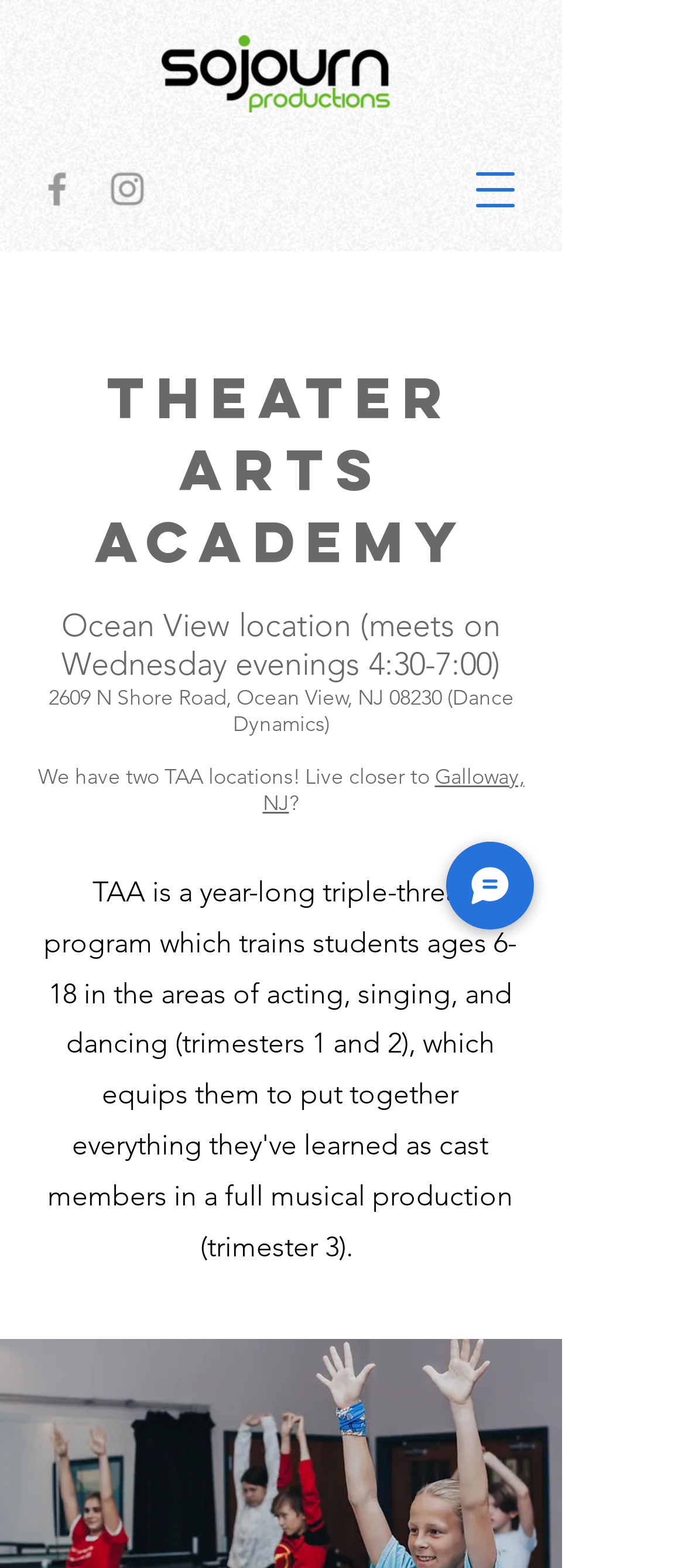For the following element description, predict the bounding box coordinates in the format (top-left x, top-left y, bottom-right x, bottom-right y). All values should be floating point numbers between 0 and 1. Description: aria-label="Navigation" title="Navigation"

None